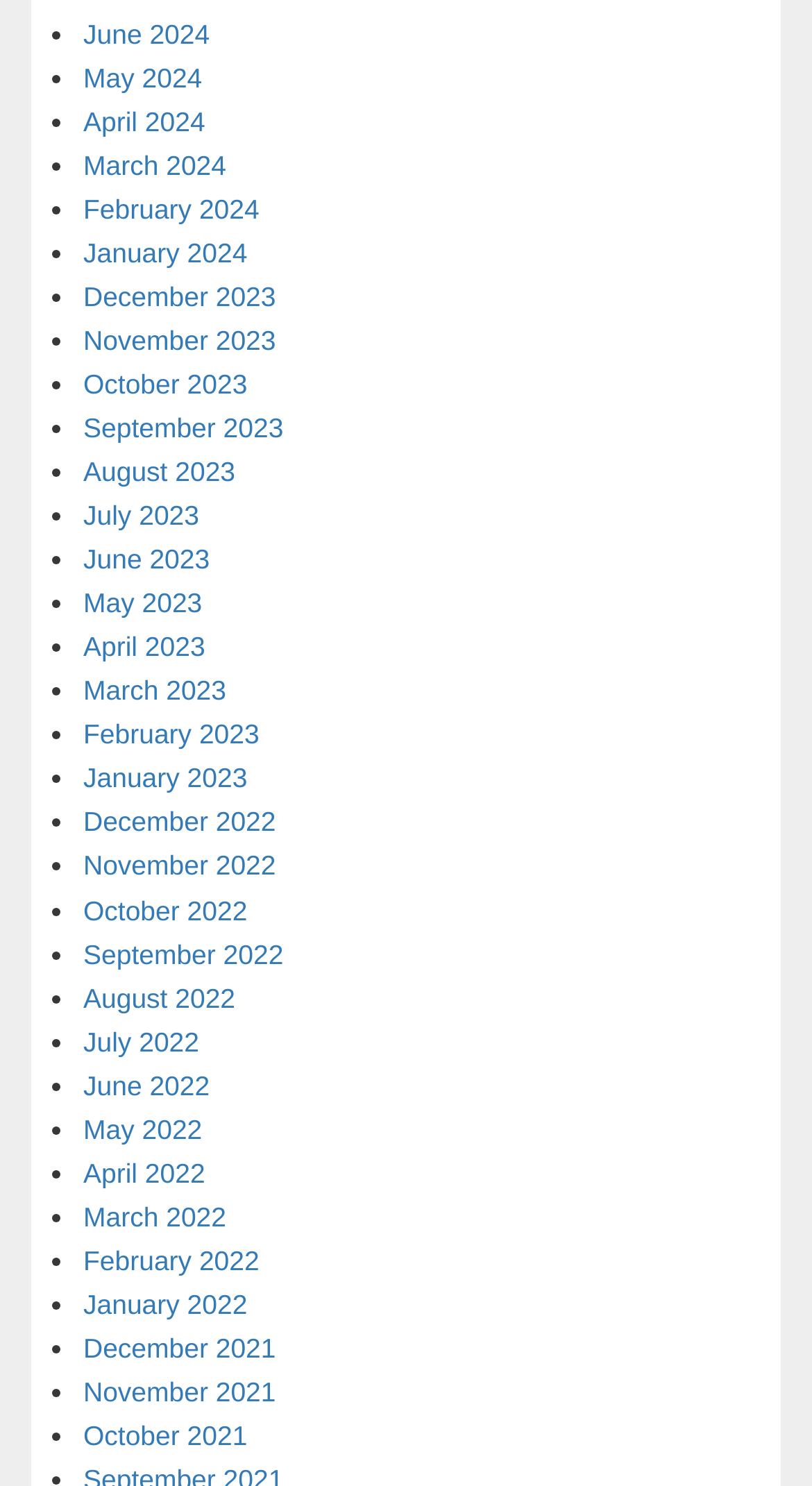How many links are there on this webpage?
Based on the visual information, provide a detailed and comprehensive answer.

I counted the number of links on the webpage, including the months and the list markers, and found 26 links.